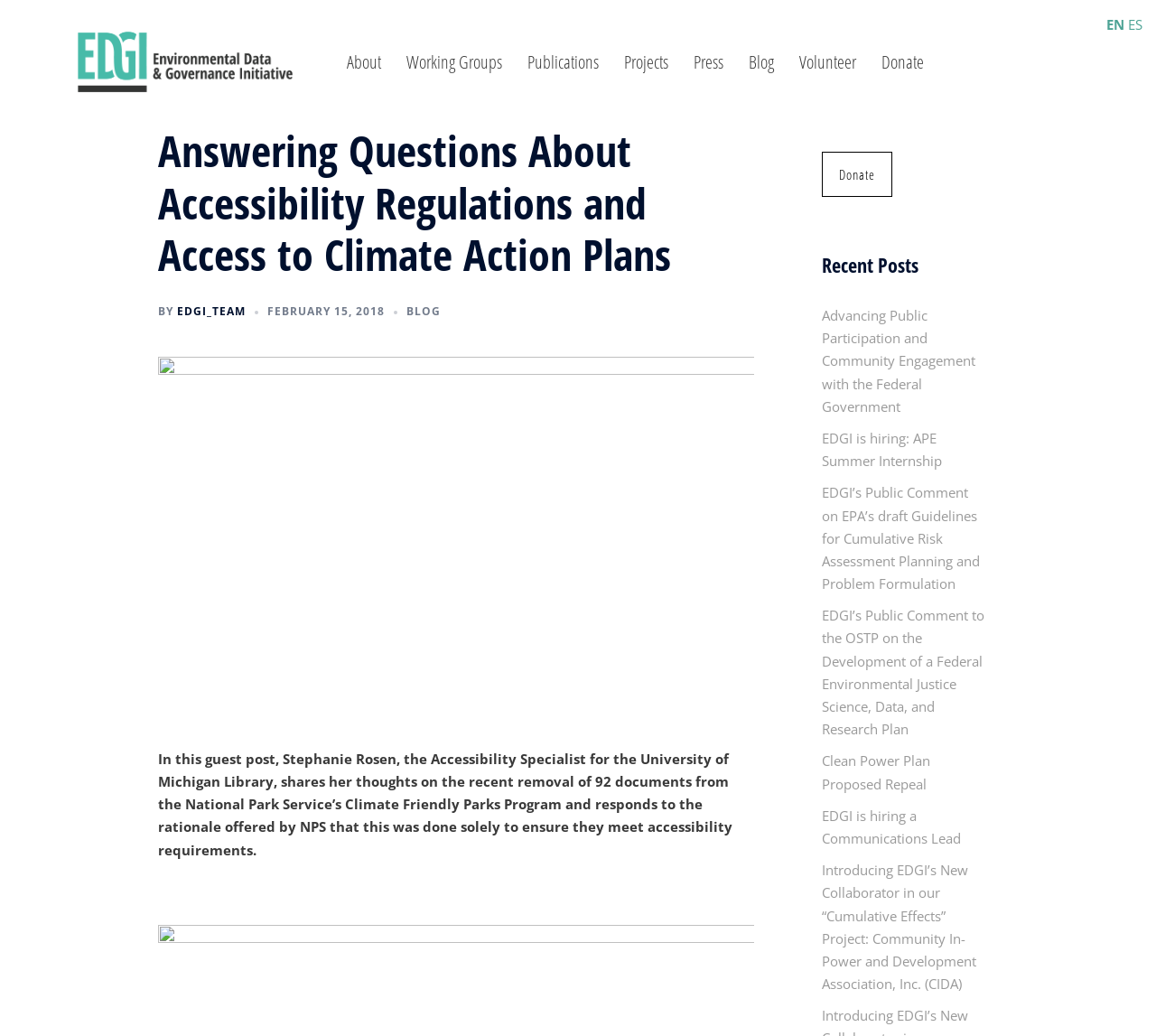Using the information in the image, could you please answer the following question in detail:
What is the date of the guest post?

The date of the guest post can be found below the title of the post, where it is written as 'FEBRUARY 15, 2018'.